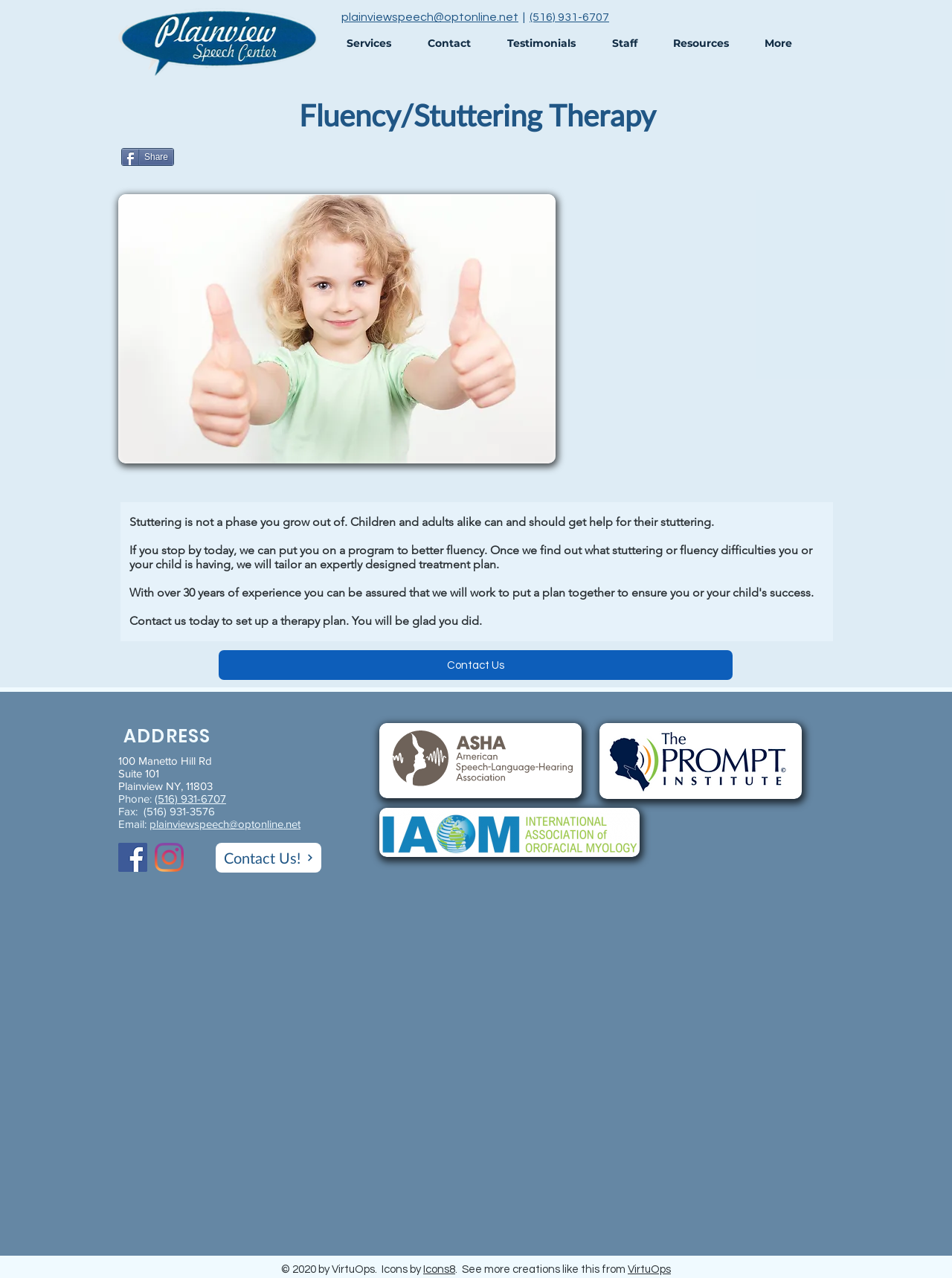Please indicate the bounding box coordinates of the element's region to be clicked to achieve the instruction: "Click the 'Contact Us!' link". Provide the coordinates as four float numbers between 0 and 1, i.e., [left, top, right, bottom].

[0.227, 0.659, 0.338, 0.683]